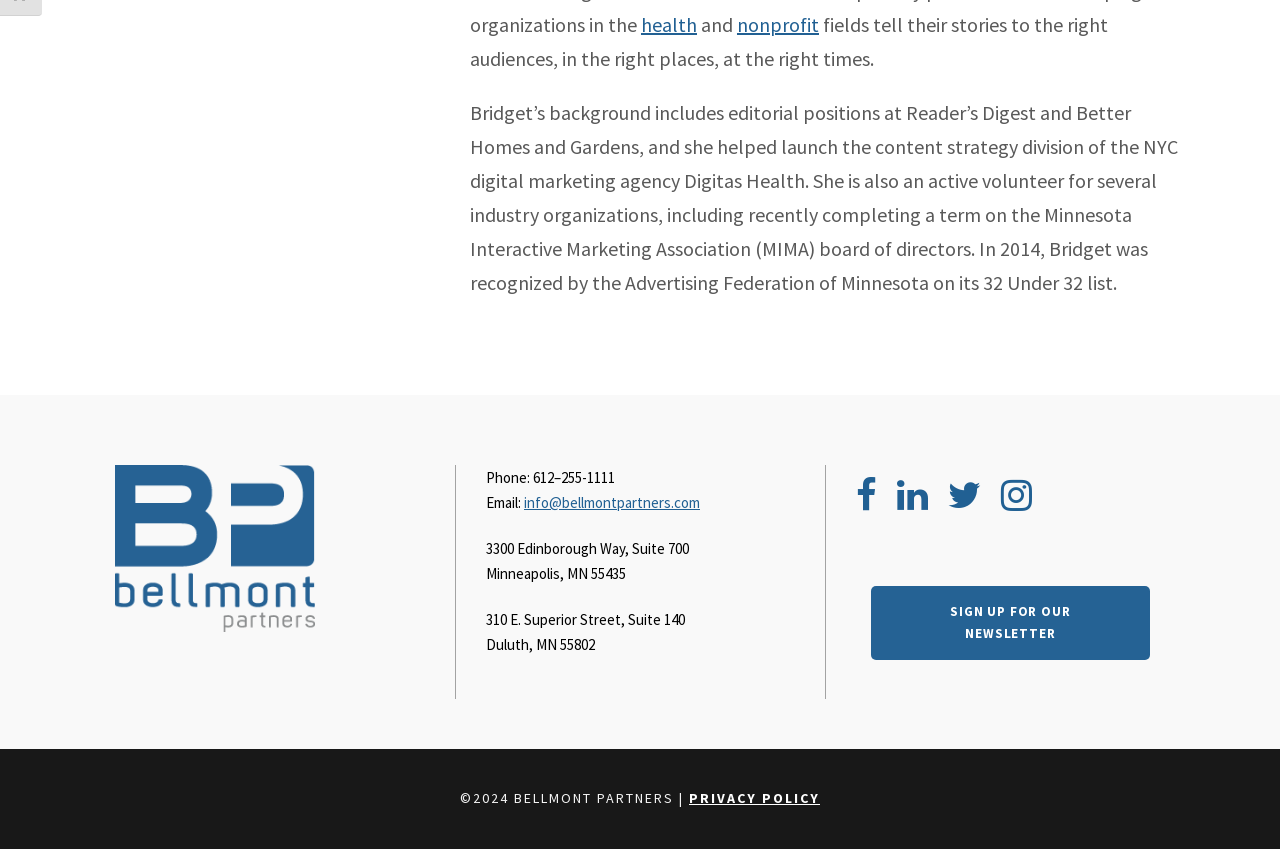Locate the bounding box of the UI element described by: "PRIVACY POLICY" in the given webpage screenshot.

[0.538, 0.929, 0.641, 0.95]